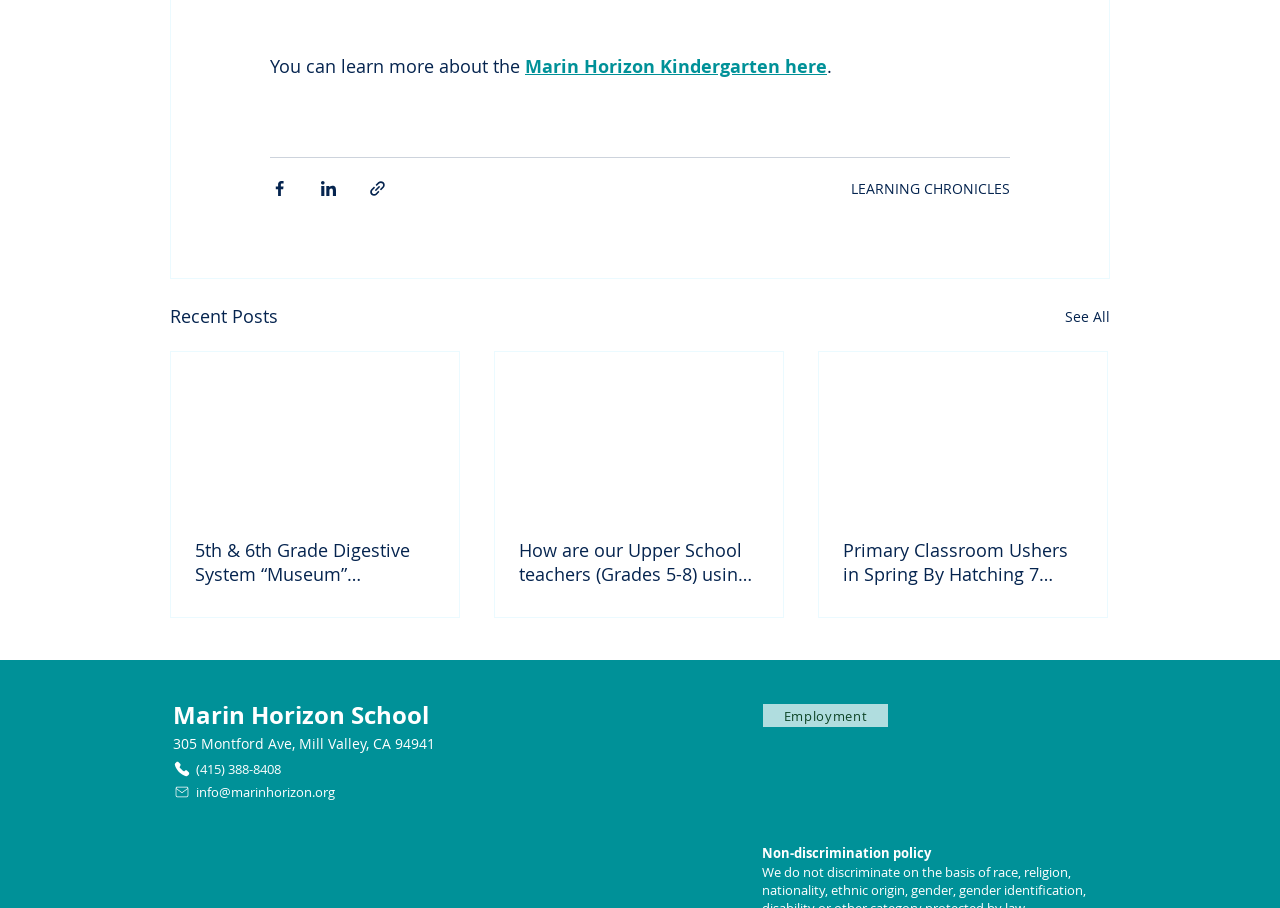What is the phone number of Marin Horizon School?
Please provide a single word or phrase as the answer based on the screenshot.

(415) 388-8408